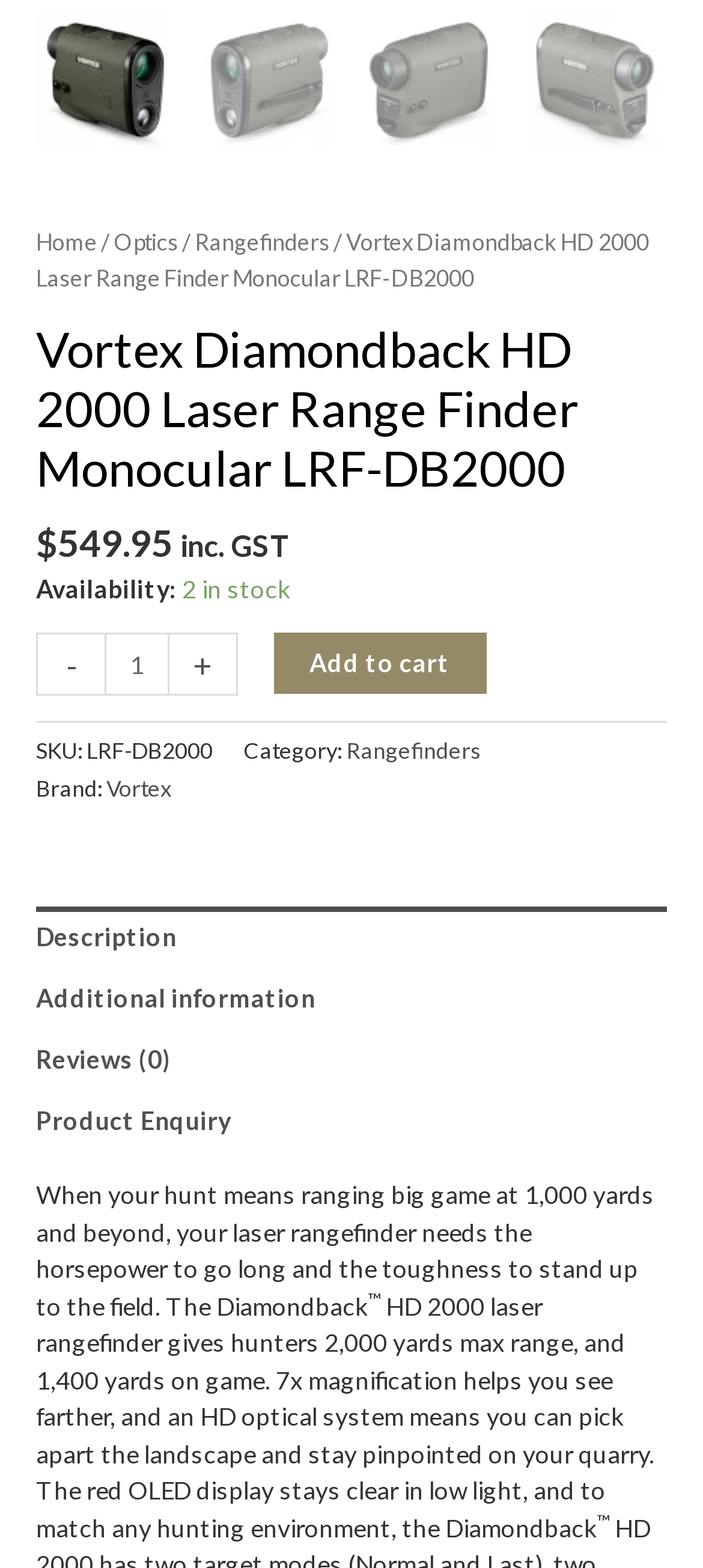Find the bounding box of the UI element described as: "Reviews (0)". The bounding box coordinates should be given as four float values between 0 and 1, i.e., [left, top, right, bottom].

[0.051, 0.657, 0.949, 0.696]